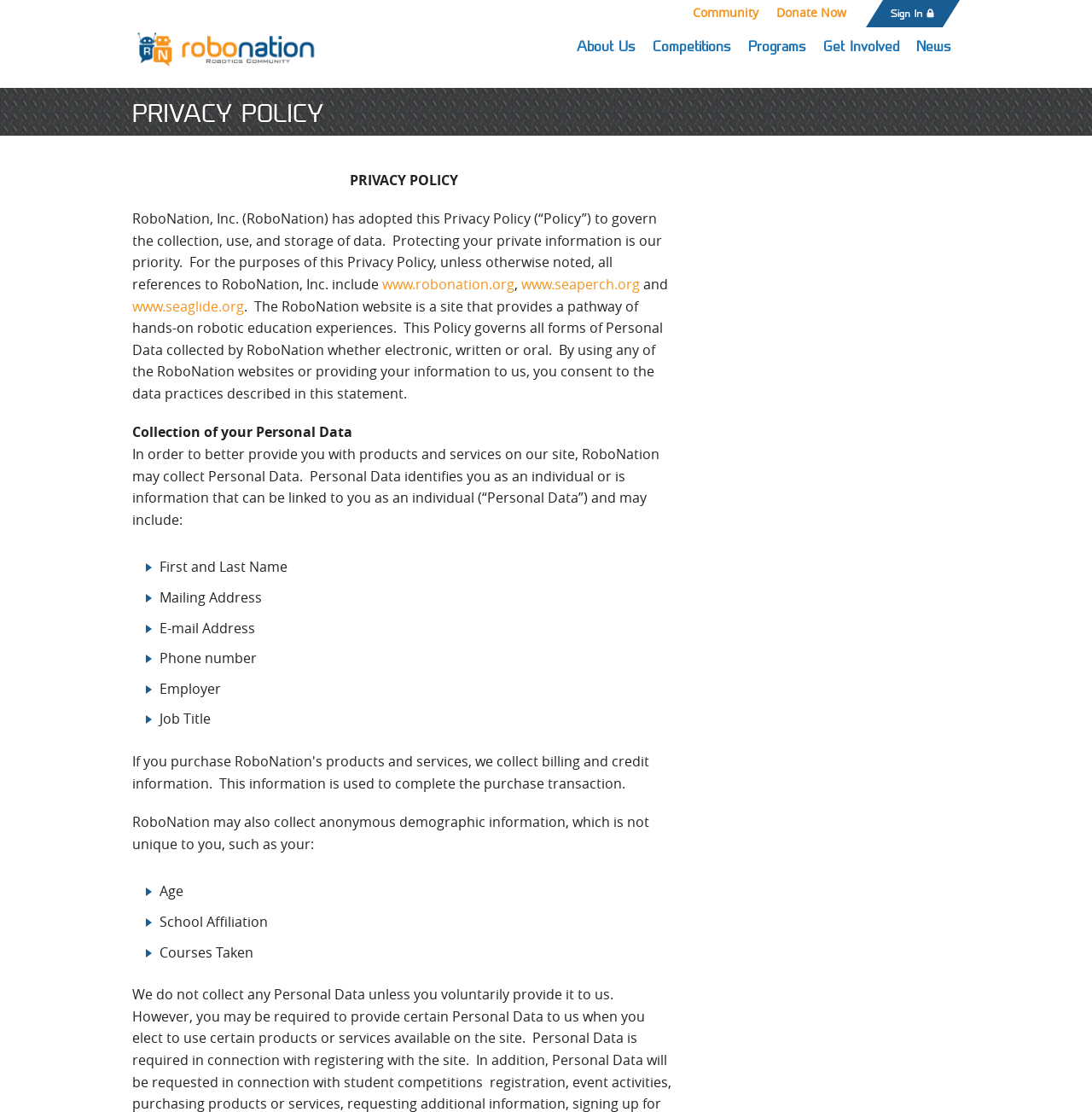Please identify the bounding box coordinates of the element's region that should be clicked to execute the following instruction: "Click on Privacy Policy". The bounding box coordinates must be four float numbers between 0 and 1, i.e., [left, top, right, bottom].

[0.121, 0.089, 0.879, 0.114]